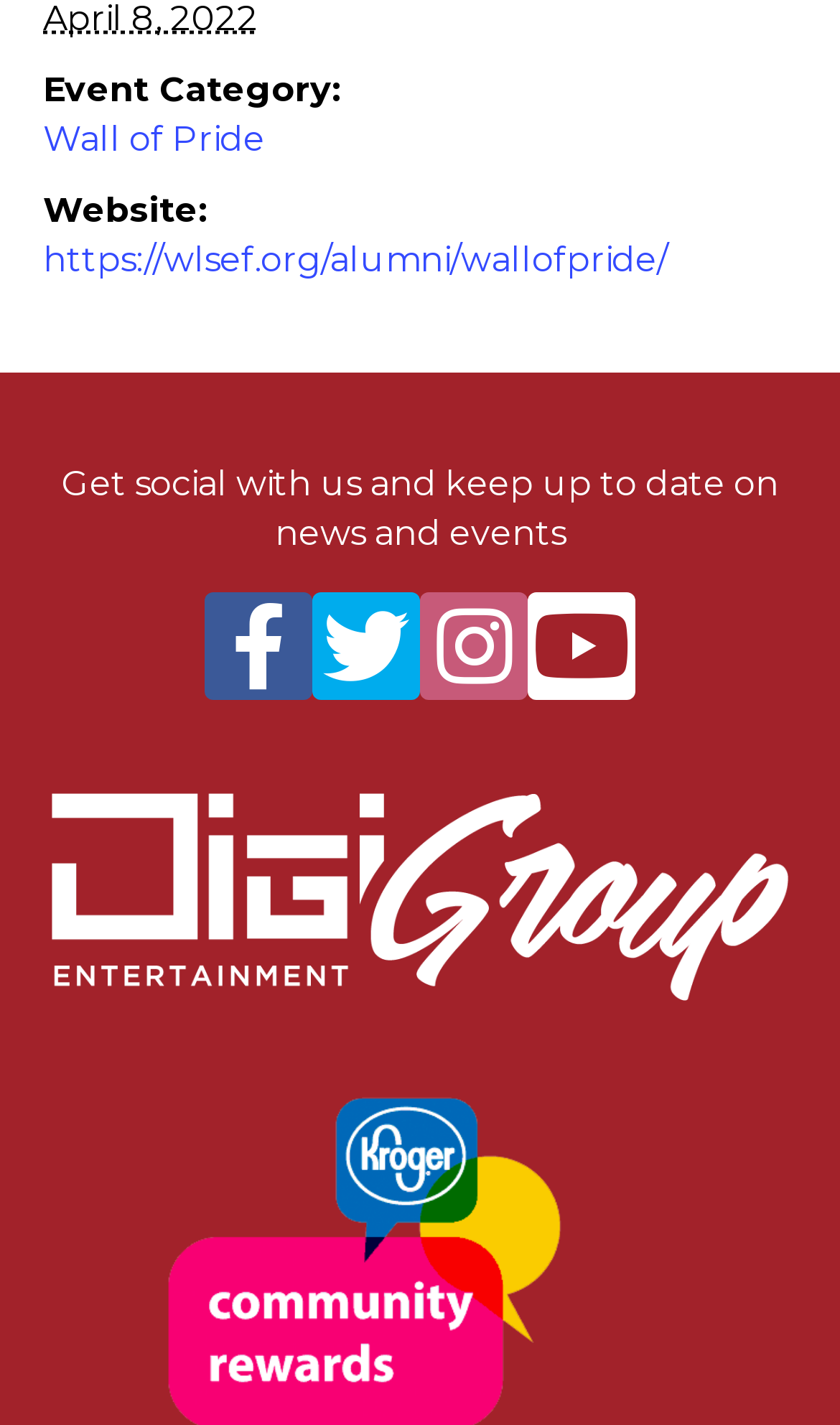Determine the bounding box coordinates of the UI element that matches the following description: "https://wlsef.org/alumni/wallofpride/". The coordinates should be four float numbers between 0 and 1 in the format [left, top, right, bottom].

[0.051, 0.168, 0.795, 0.197]